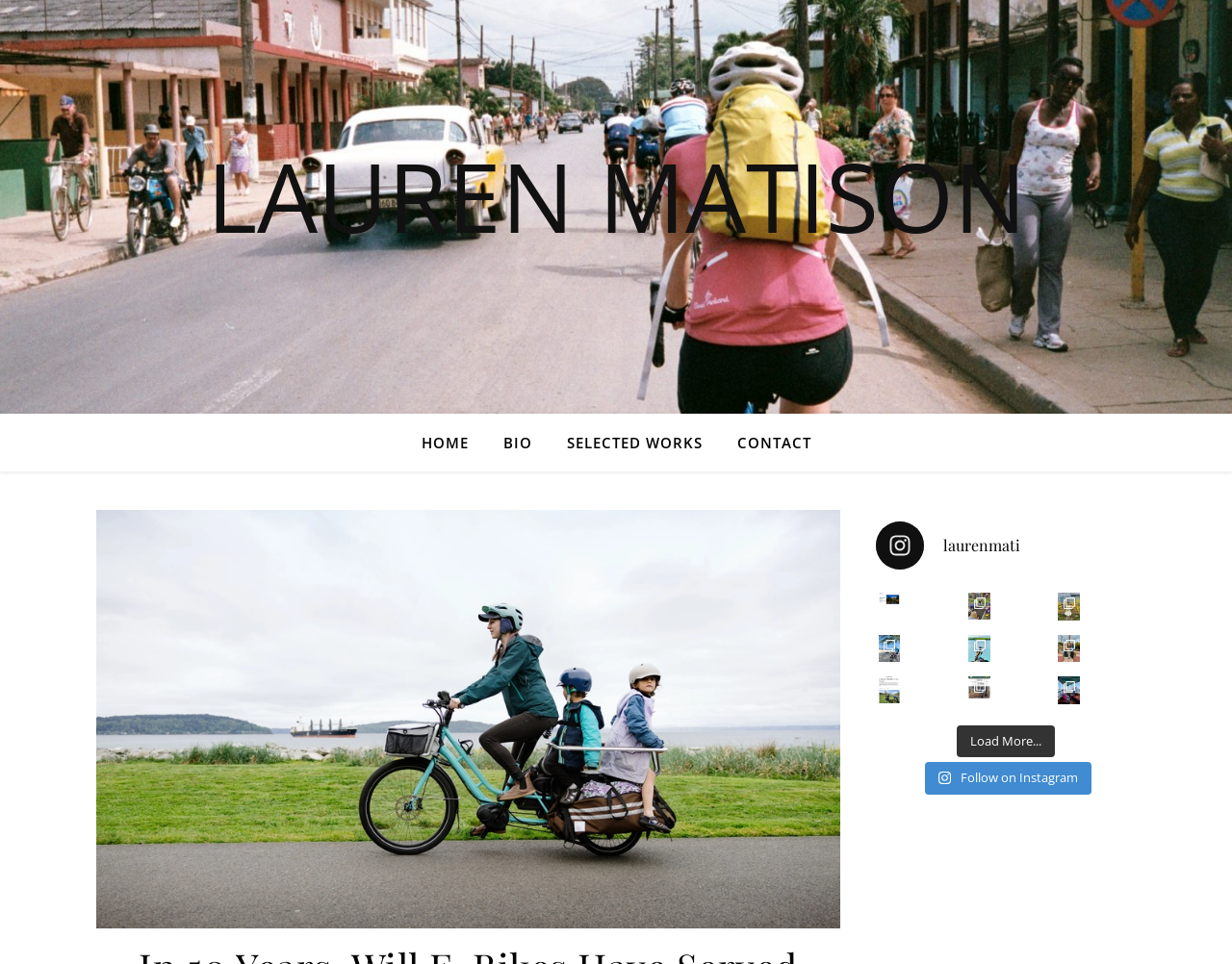Identify the bounding box coordinates of the region that needs to be clicked to carry out this instruction: "Follow on Instagram". Provide these coordinates as four float numbers ranging from 0 to 1, i.e., [left, top, right, bottom].

[0.751, 0.79, 0.886, 0.824]